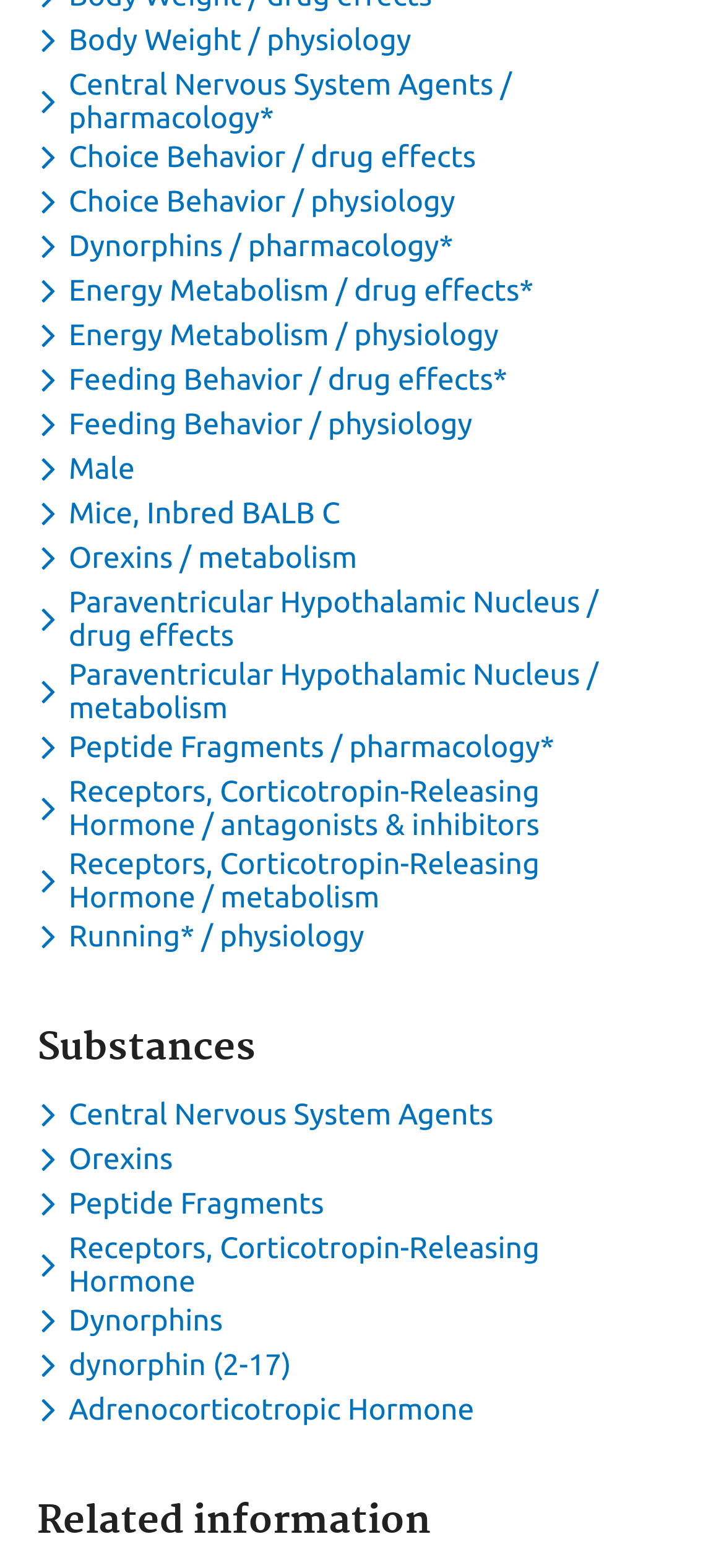Answer the question using only a single word or phrase: 
How many headings are there on the webpage?

3